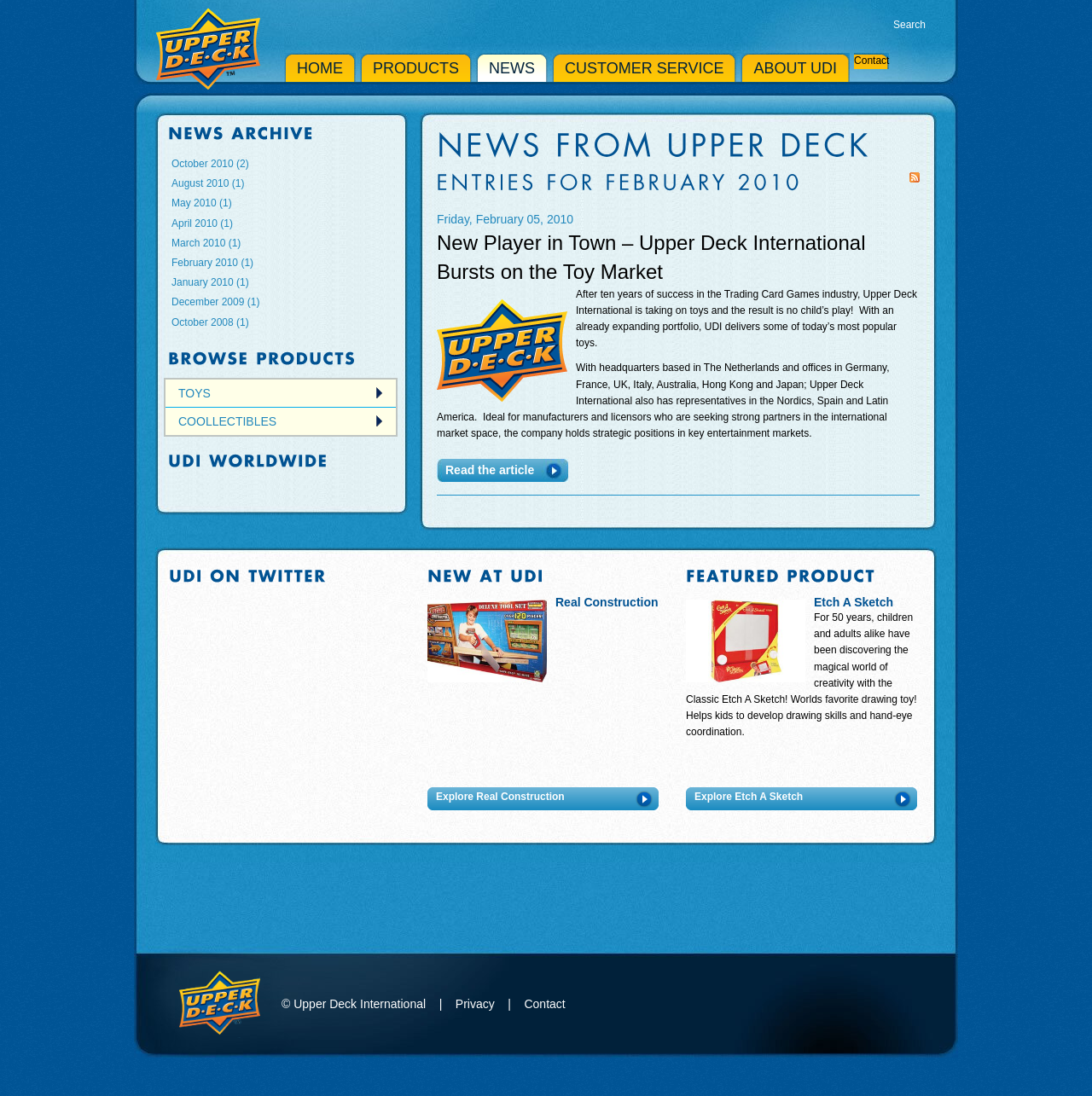What is the latest news article about? Look at the image and give a one-word or short phrase answer.

New Player in Town